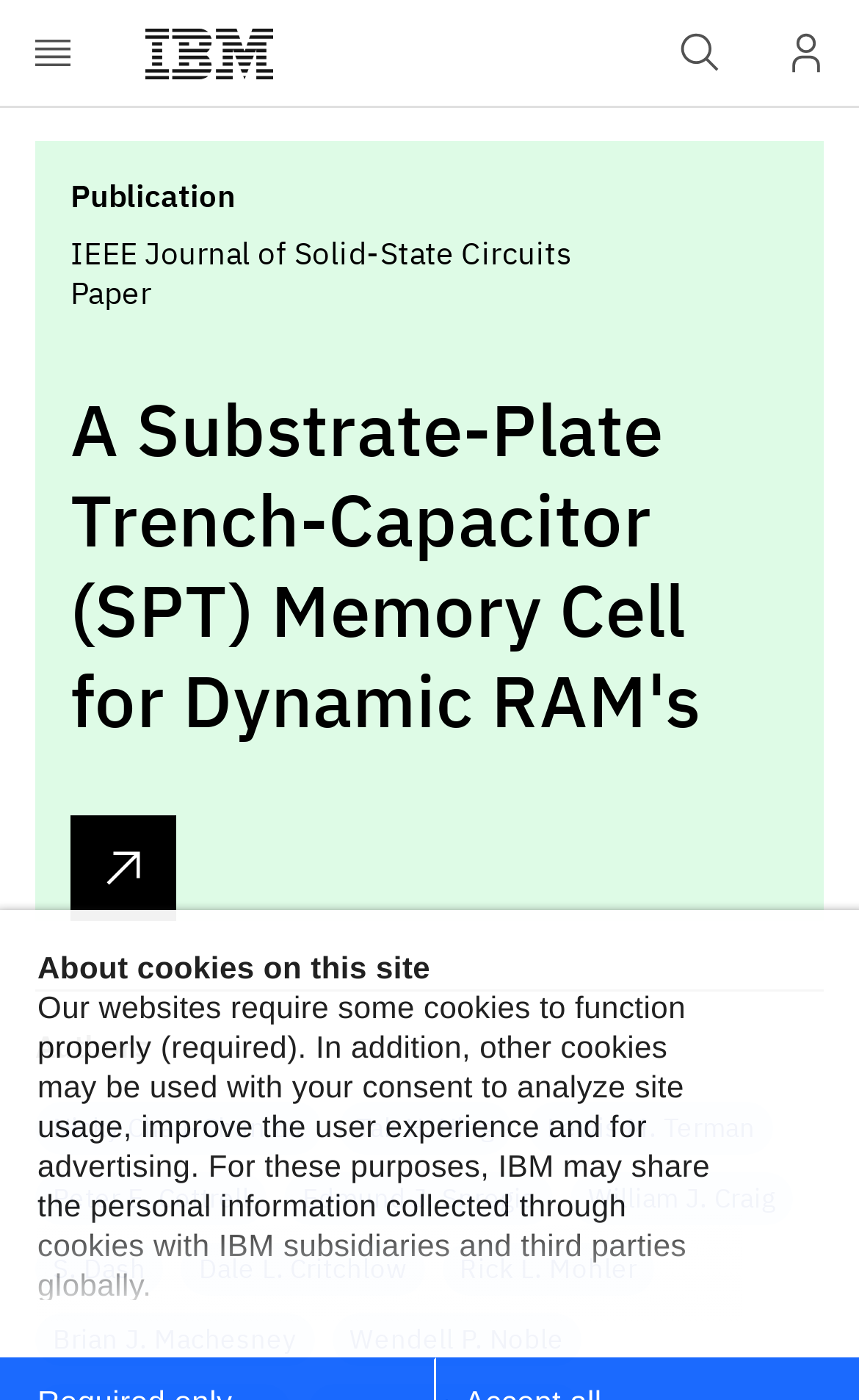Point out the bounding box coordinates of the section to click in order to follow this instruction: "Search on IBM".

[0.754, 0.0, 0.877, 0.076]